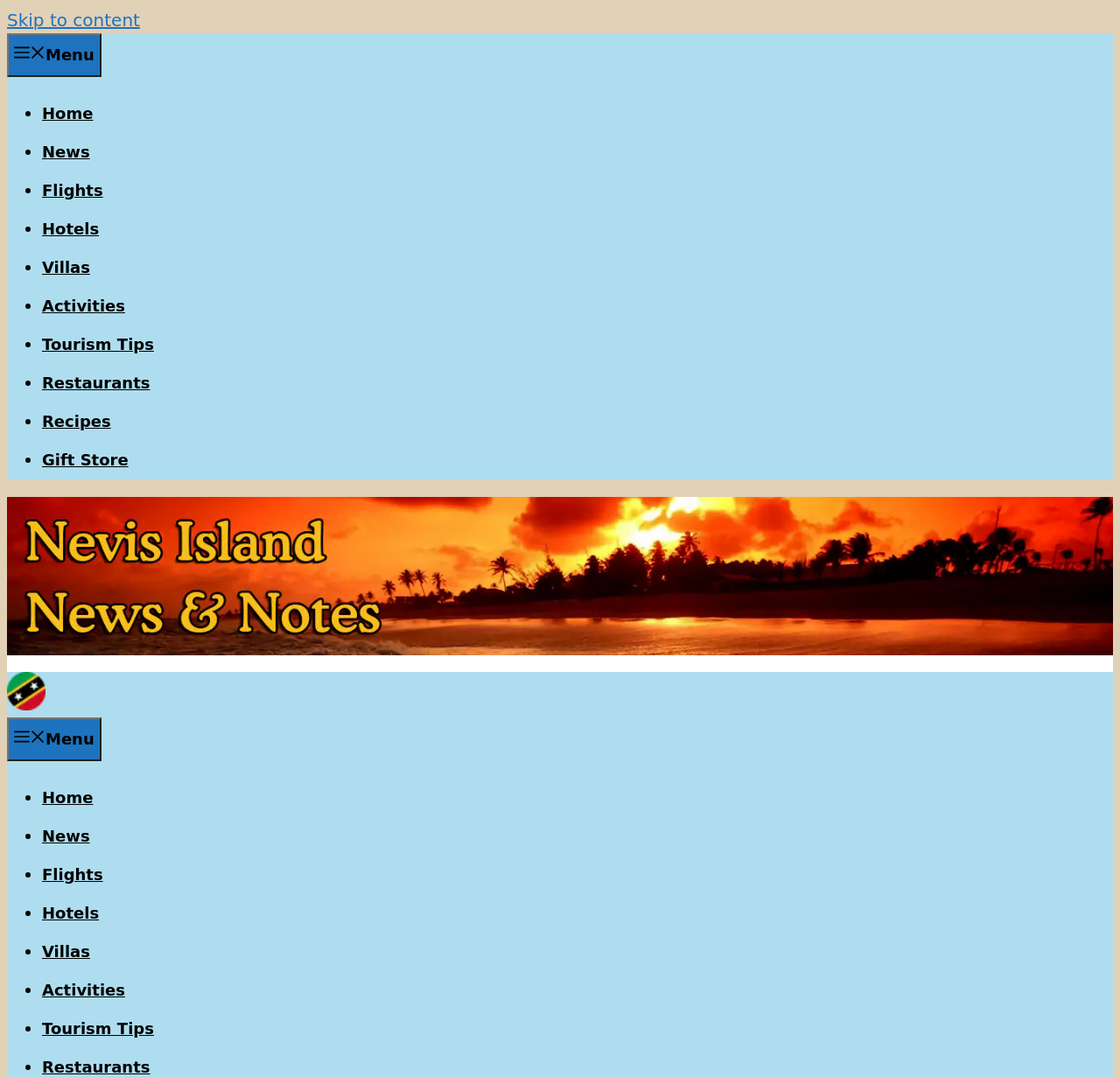Point out the bounding box coordinates of the section to click in order to follow this instruction: "Go to the 'Home' page".

[0.038, 0.097, 0.083, 0.114]